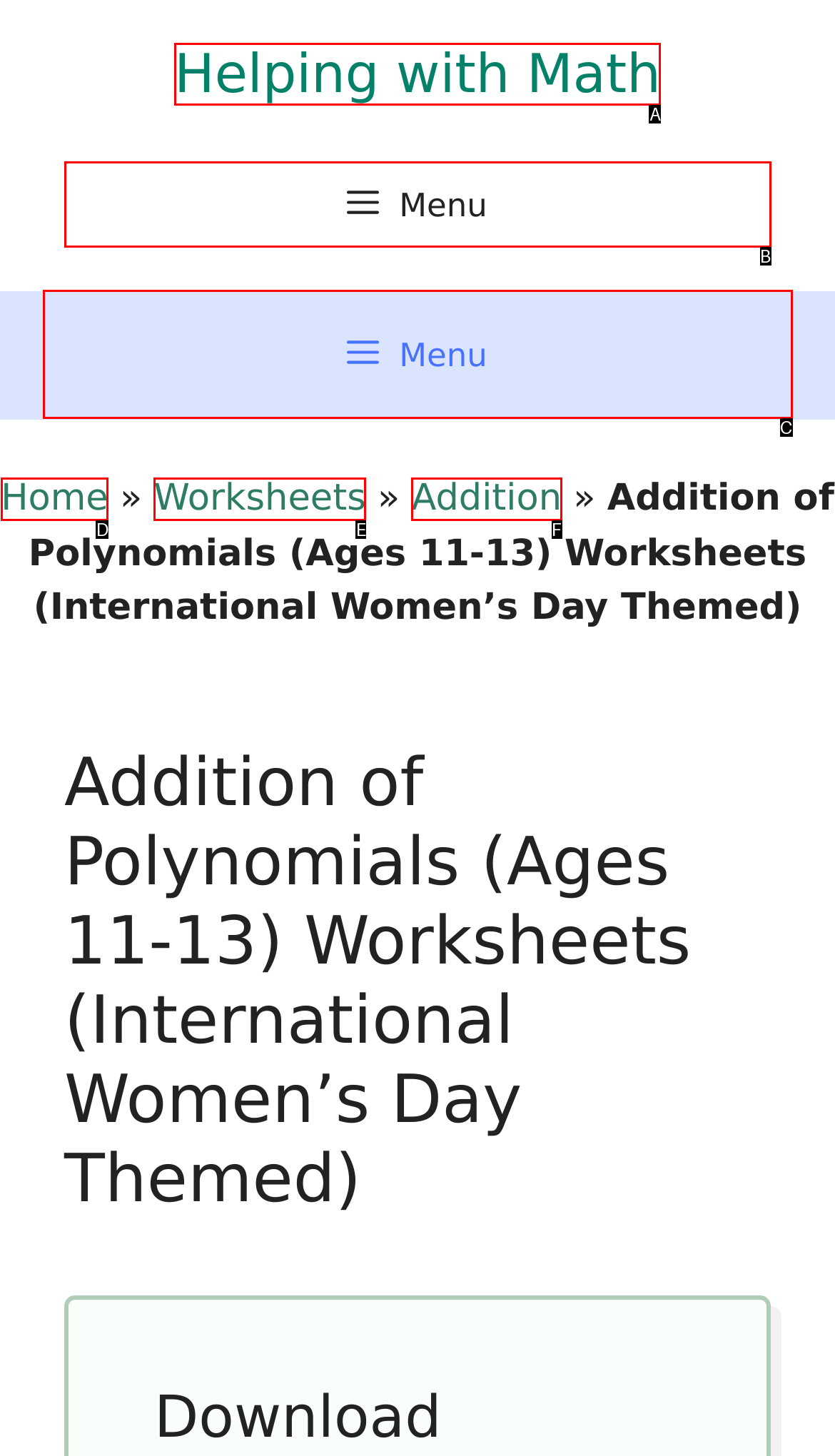Match the following description to a UI element: Menu
Provide the letter of the matching option directly.

B